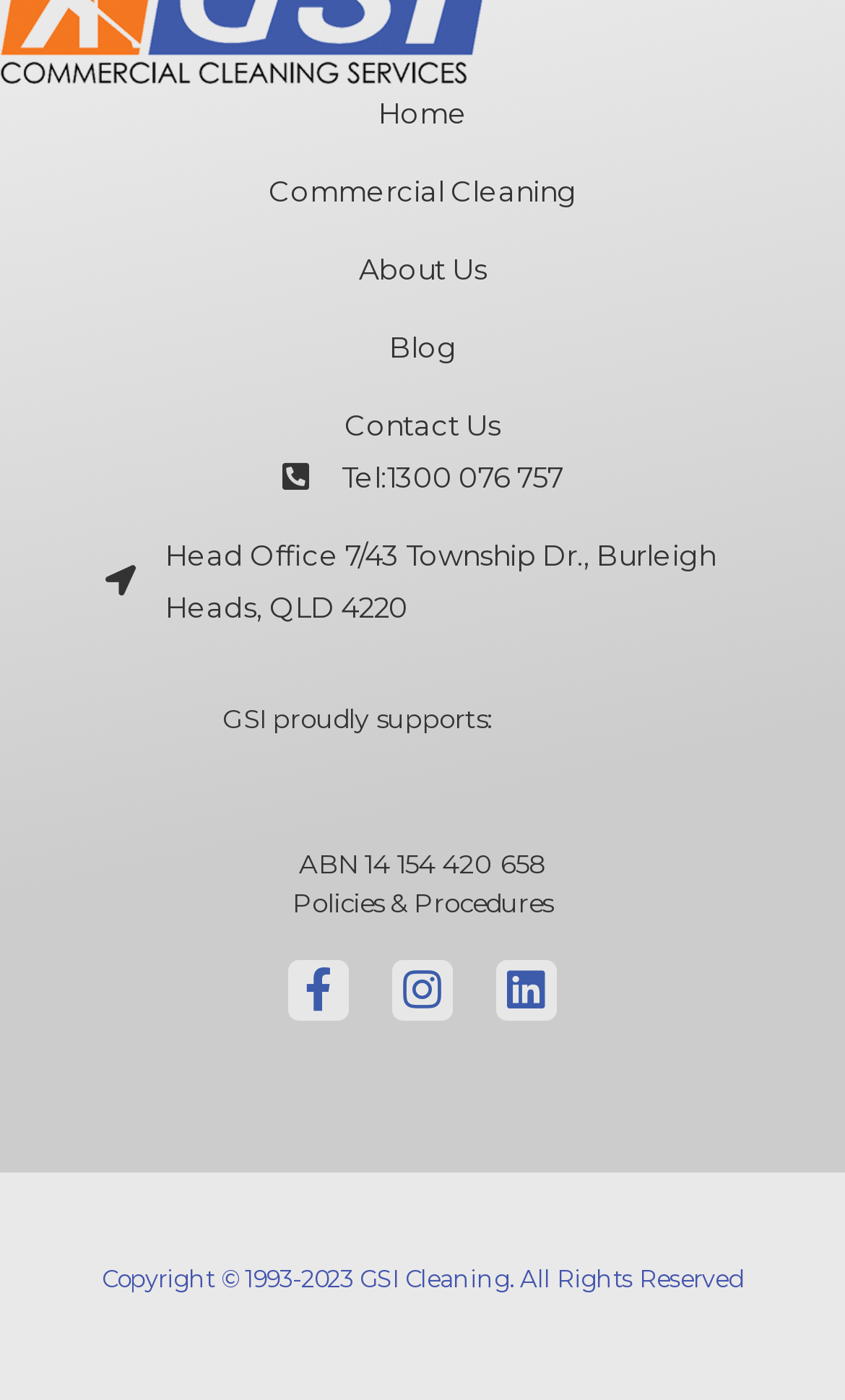Please specify the bounding box coordinates of the element that should be clicked to execute the given instruction: 'Contact support'. Ensure the coordinates are four float numbers between 0 and 1, expressed as [left, top, right, bottom].

None